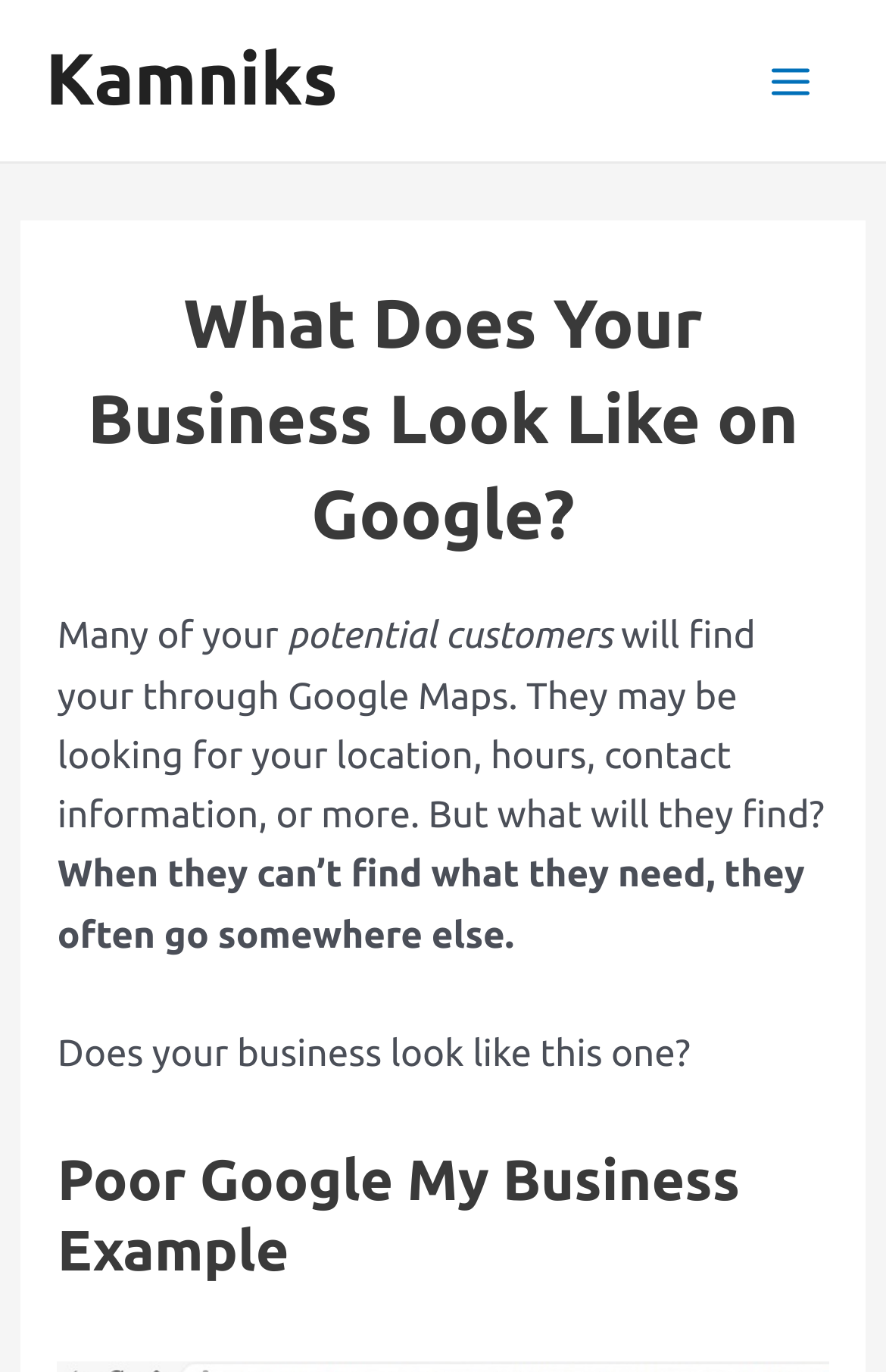Please determine the main heading text of this webpage.

What Does Your Business Look Like on Google?